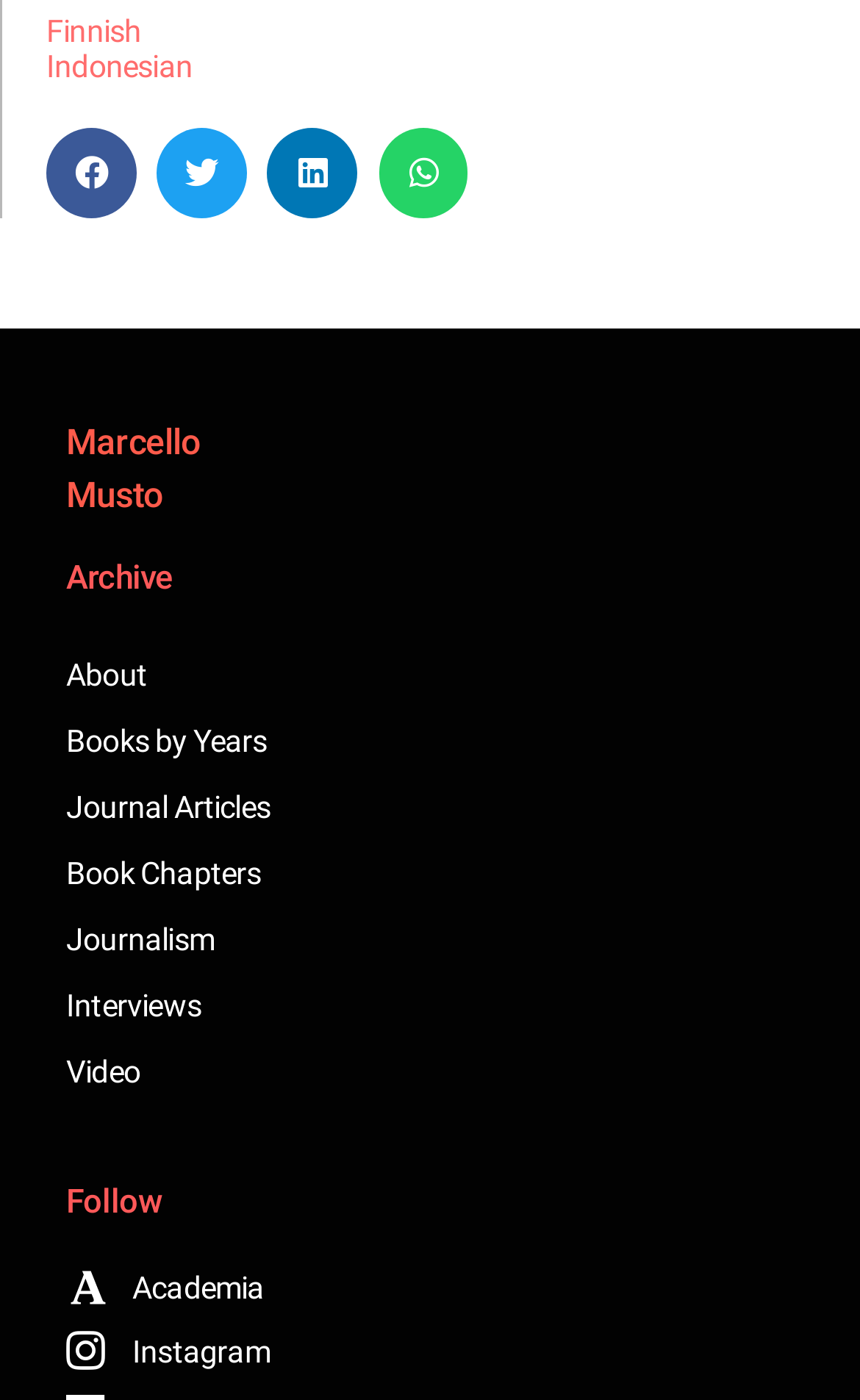What is the name of the person?
Using the image as a reference, give an elaborate response to the question.

The name of the person can be found in the static text elements with IDs 907 and 909, which are 'Marcello' and 'Musto' respectively, and are located near each other on the webpage, suggesting that they form a single name.